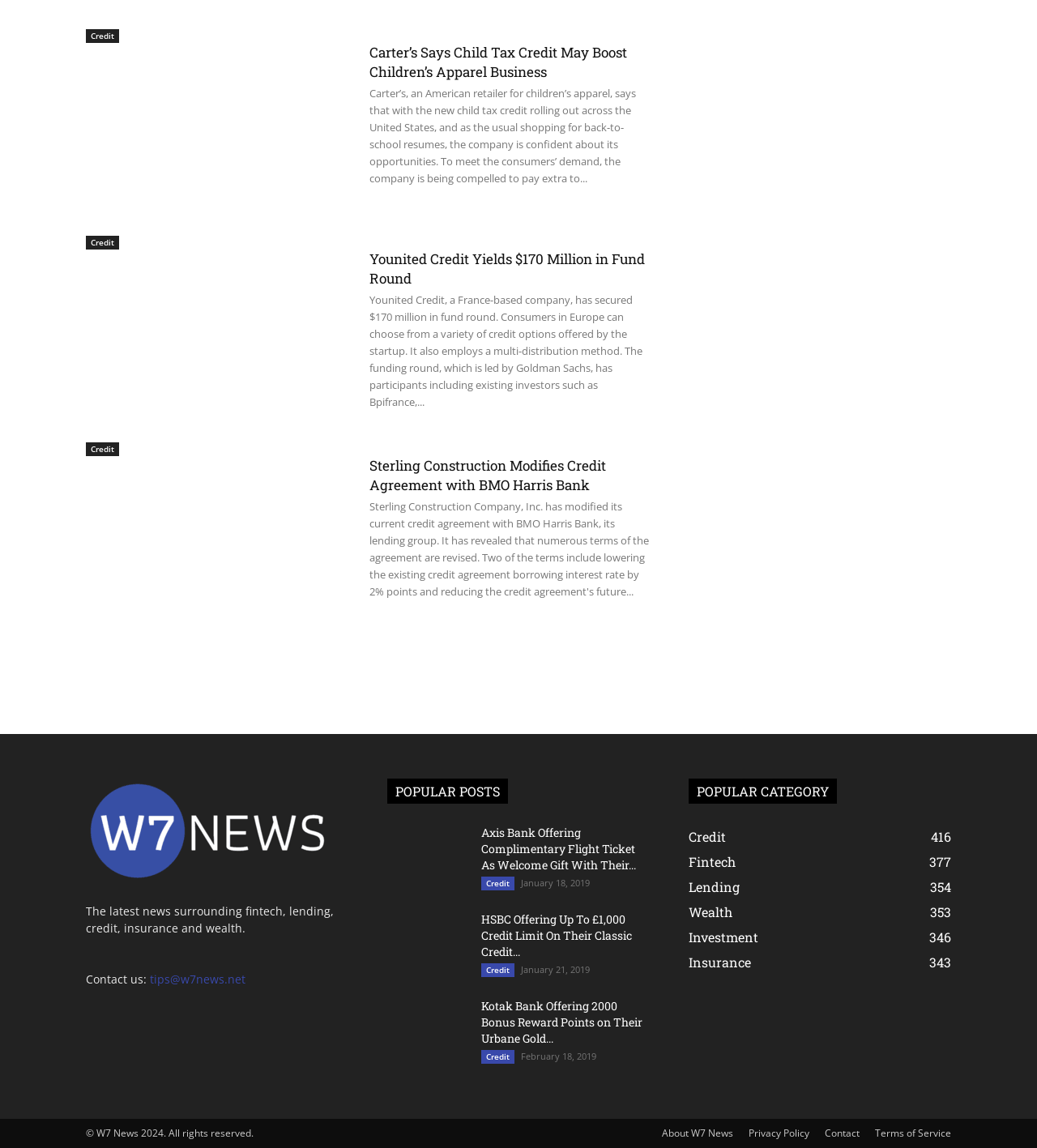Please analyze the image and provide a thorough answer to the question:
What is the contact email address provided on this webpage?

I found the contact email address at the bottom of the webpage, which is 'tips@w7news.net'. This is the email address provided for users to contact the website.